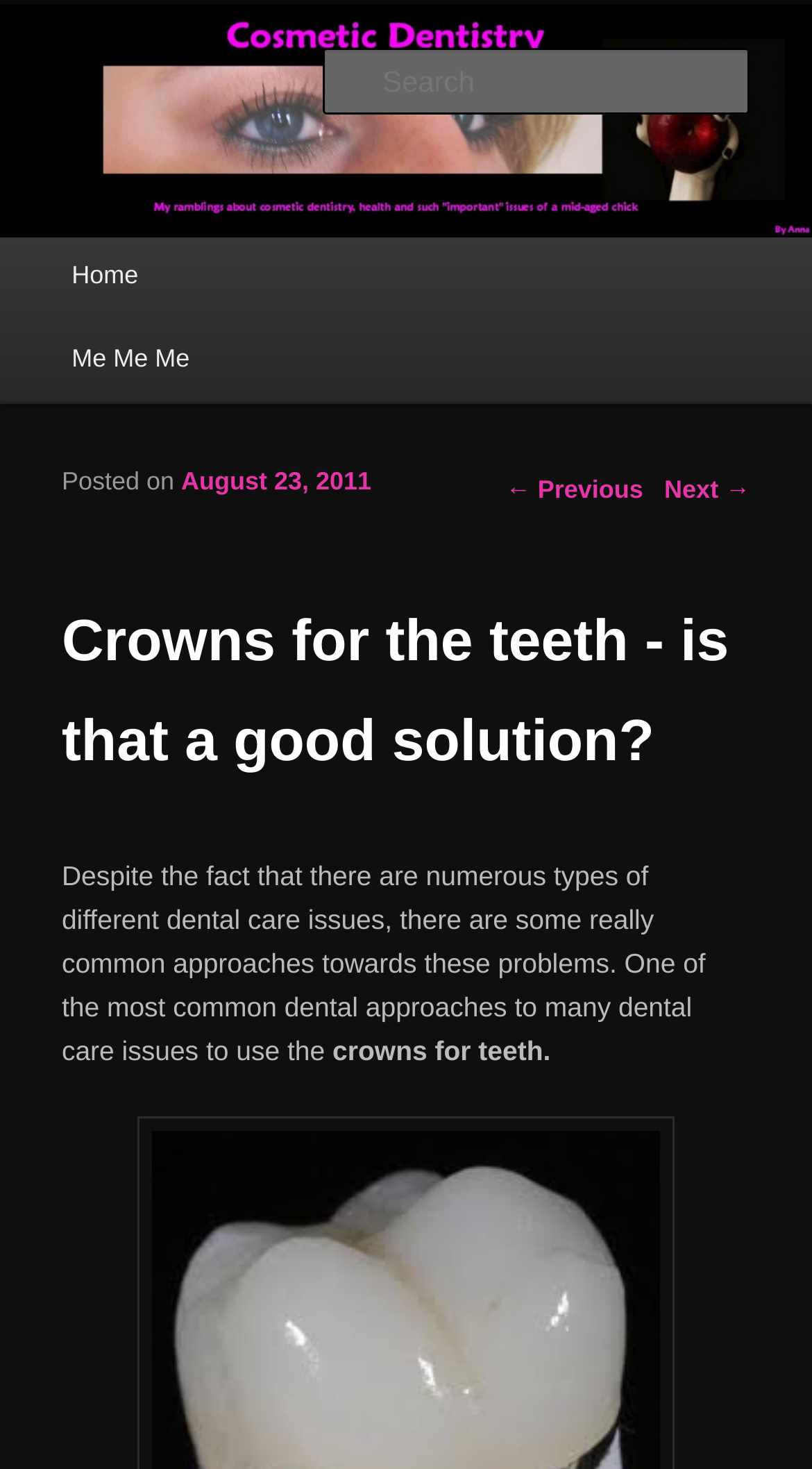Extract the bounding box coordinates for the UI element described by the text: "Home". The coordinates should be in the form of [left, top, right, bottom] with values between 0 and 1.

[0.051, 0.161, 0.208, 0.218]